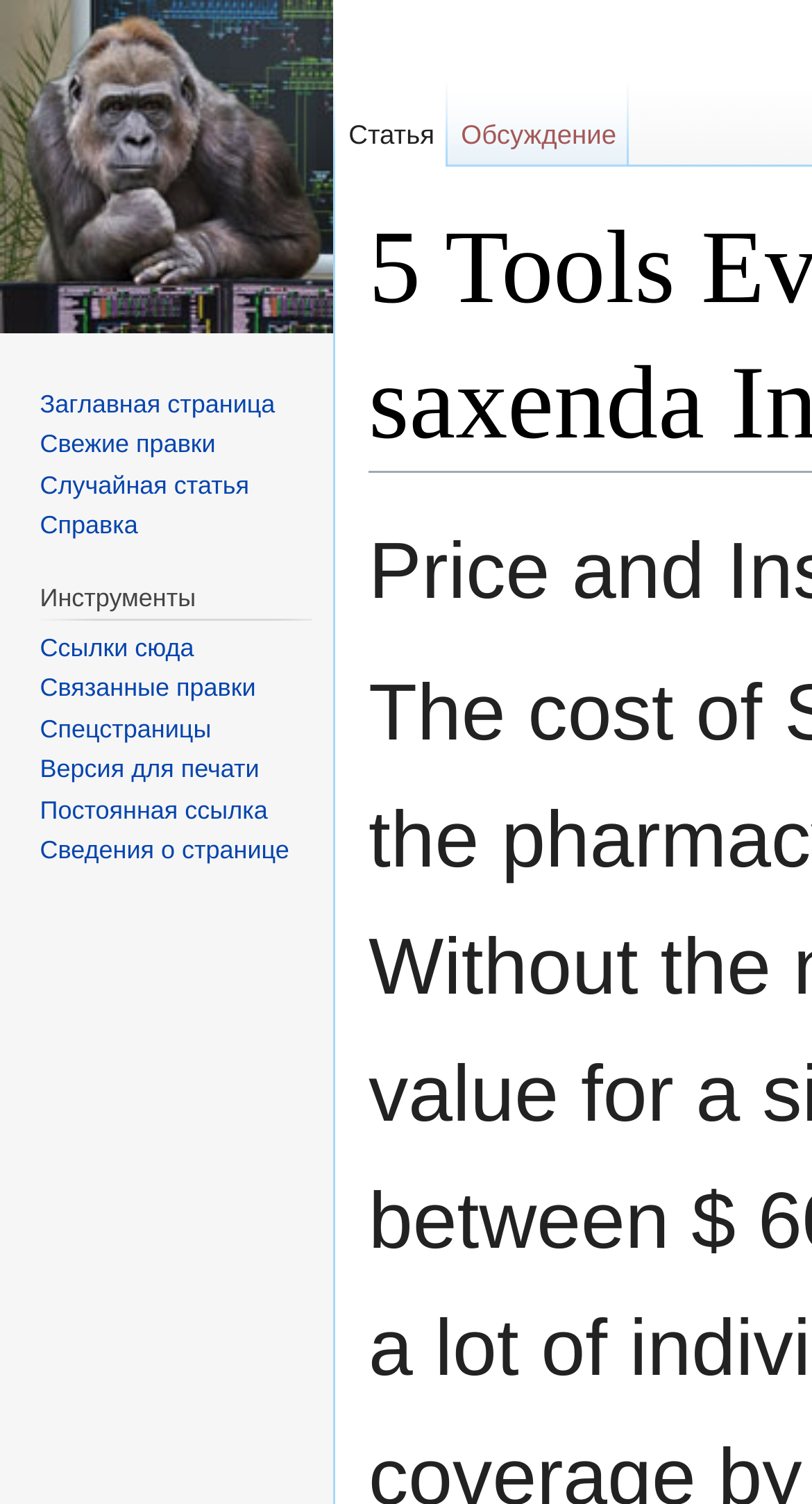Find the bounding box coordinates for the element that must be clicked to complete the instruction: "view fresh changes". The coordinates should be four float numbers between 0 and 1, indicated as [left, top, right, bottom].

[0.049, 0.286, 0.266, 0.305]